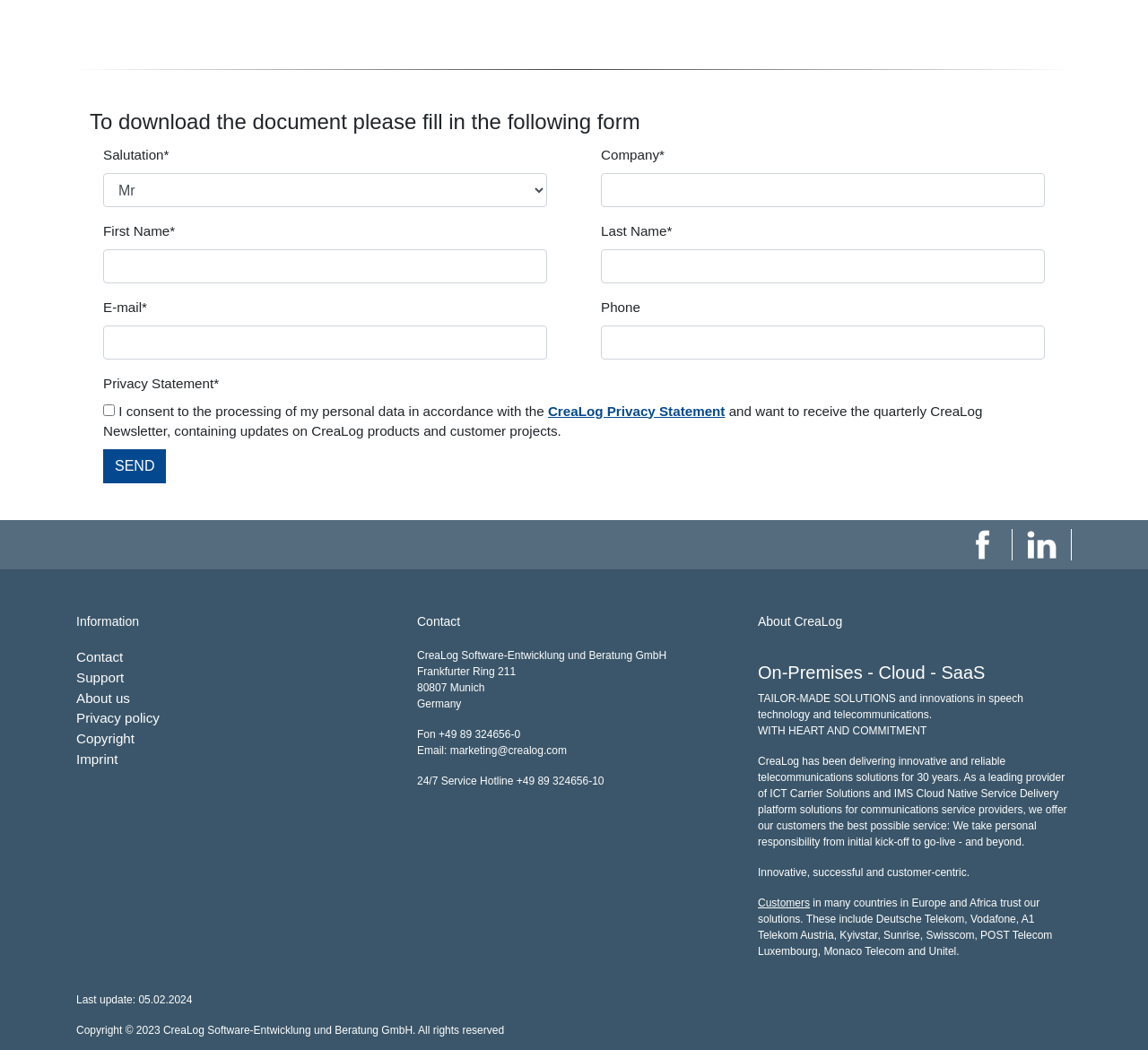What is the company's approach to innovation?
Kindly answer the question with as much detail as you can.

I inferred the company's approach to innovation by reading the text 'TAILOR-MADE SOLUTIONS' in the 'About CreaLog' section, which suggests that the company focuses on customized solutions.